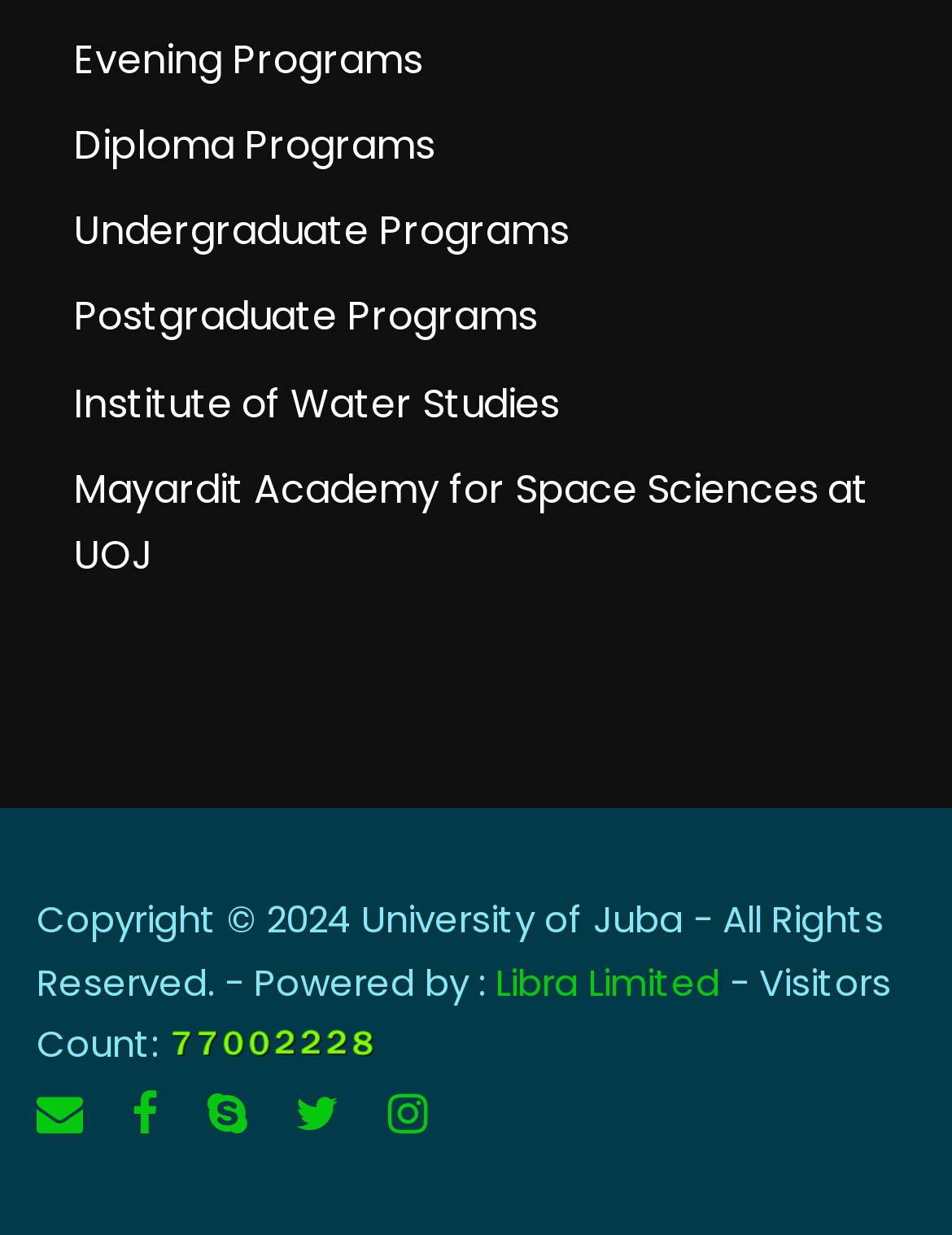Answer with a single word or phrase: 
What is the name of the academy for space sciences?

Mayardit Academy